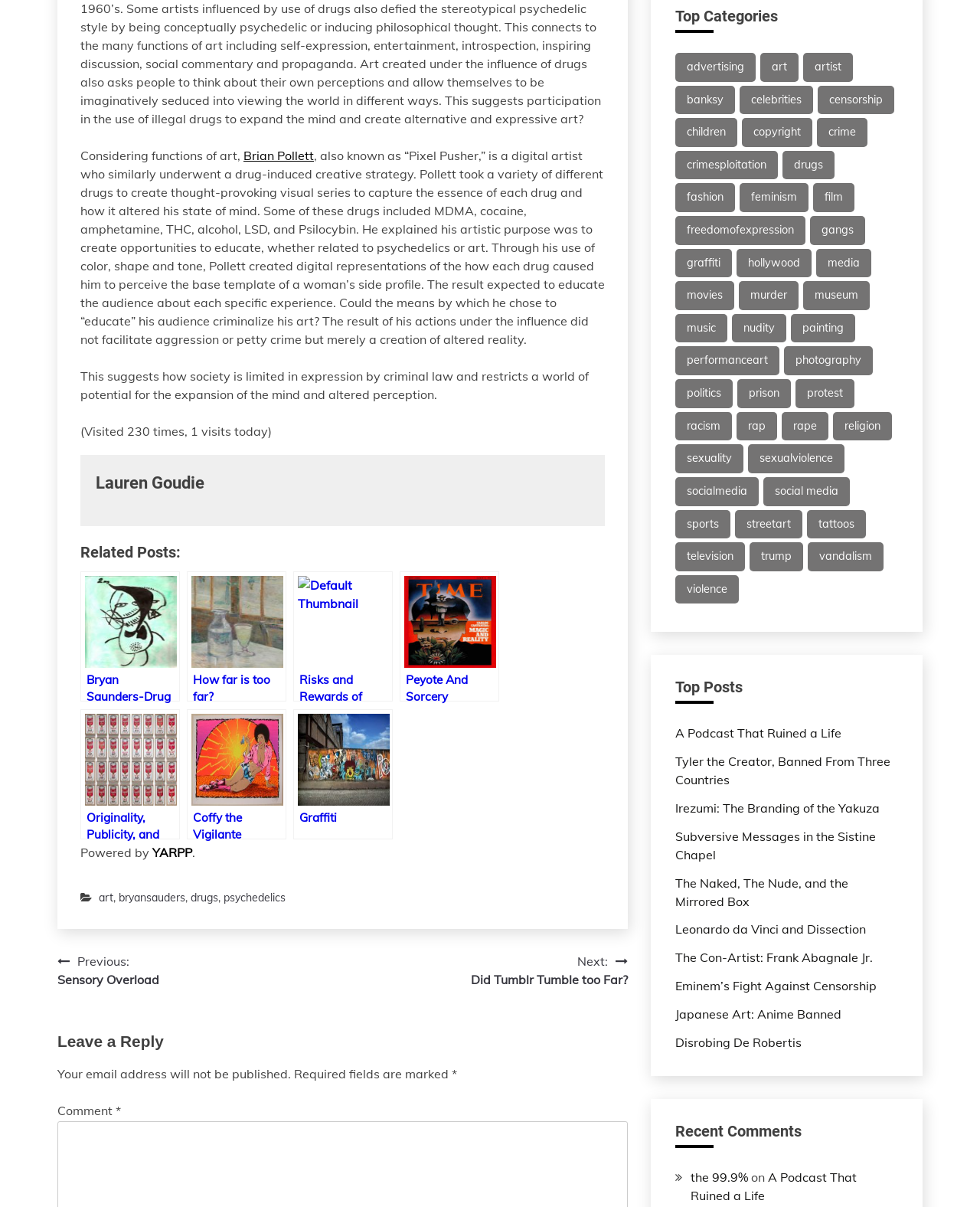Please specify the bounding box coordinates of the clickable section necessary to execute the following command: "Click on the 'Lauren Goudie' heading".

[0.098, 0.39, 0.602, 0.411]